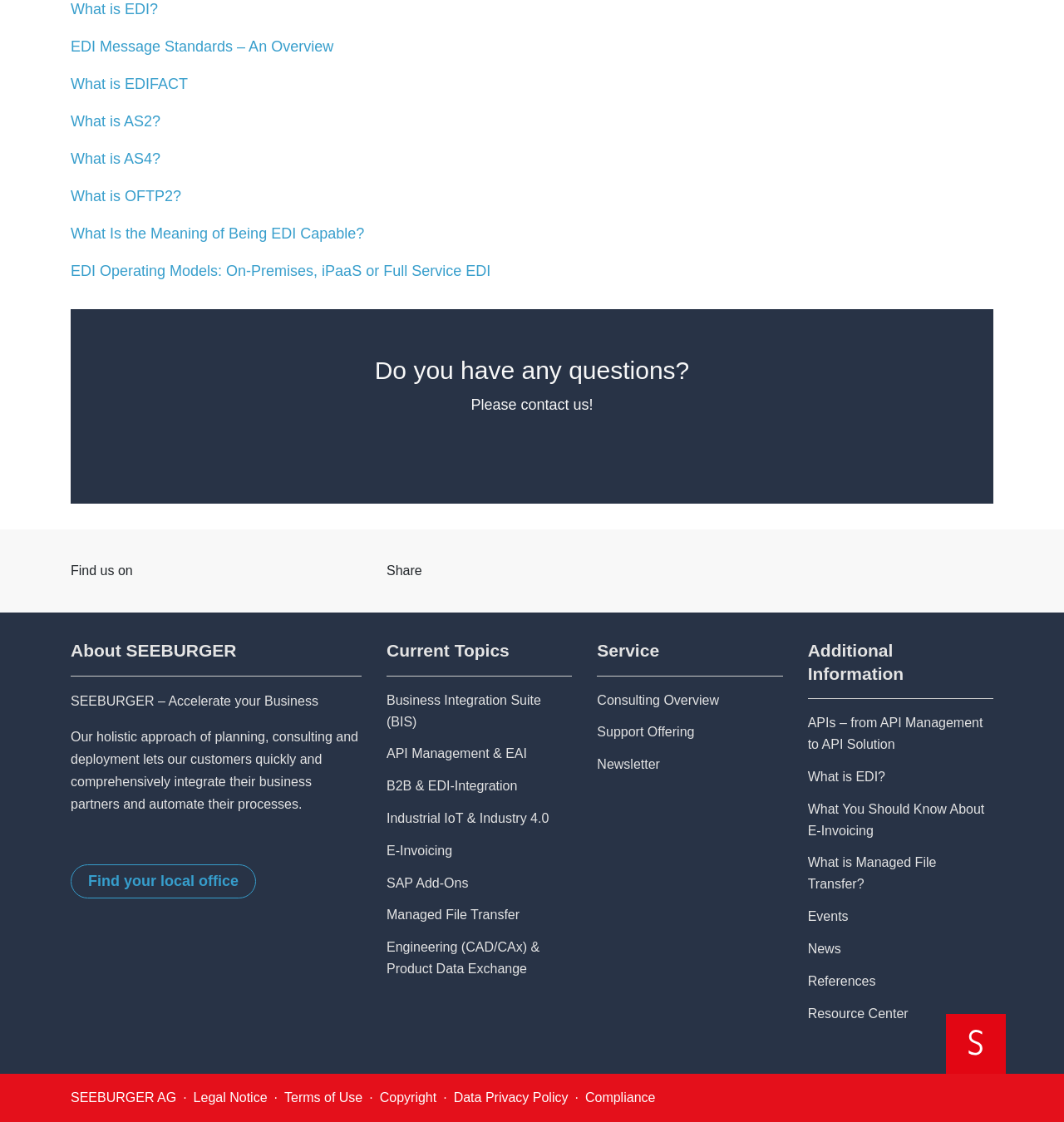Please identify the bounding box coordinates of the region to click in order to complete the given instruction: "Share on Facebook". The coordinates should be four float numbers between 0 and 1, i.e., [left, top, right, bottom].

[0.444, 0.498, 0.467, 0.52]